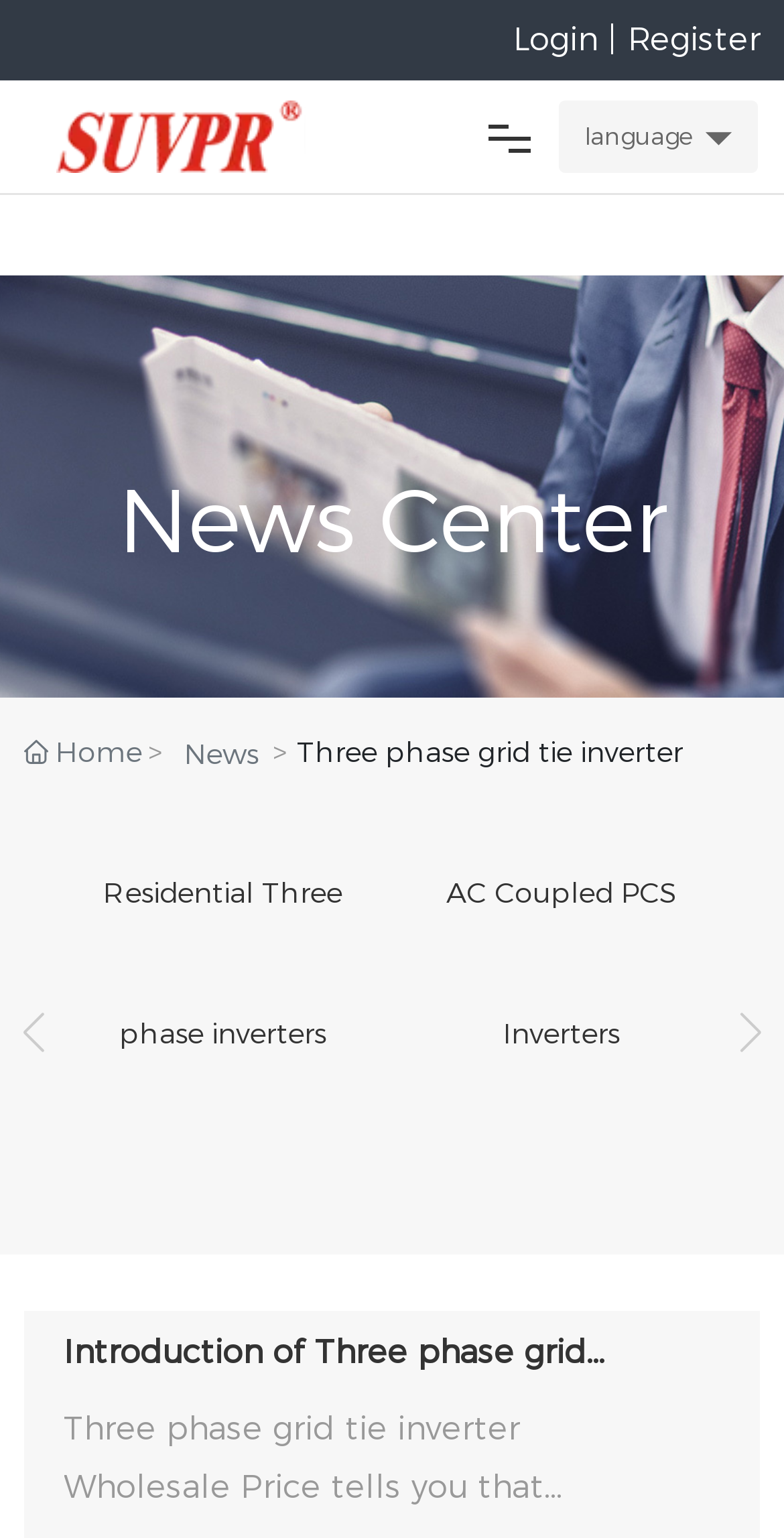Describe every aspect of the webpage comprehensively.

This webpage is about a company that specializes in power conversion systems, particularly three-phase grid tie inverters. At the top right corner, there are links to "Login" and "Register", separated by a vertical line. Below them, there is a logo of the company "黄金台" with an image. 

On the top navigation bar, there are links to "HOME", "PRODUCT", "SYSTEM SOLUTIONS", "CASE", "NEWS", "ABOUT", "CONTACT", and "EN". Each link has an accompanying image. 

On the left side, there is a section with three groups, each containing a link to "新闻资讯" (News Center) with an image, and a heading "News Center" with a link. 

Below the navigation bar, there is a section with a heading "Three phase grid tie inverter" and links to "DC coupled PCS Inverters" and "Company News". 

In the middle of the page, there are two buttons, "Previous slide" and "Next slide", which suggest that there is a slideshow or a carousel on the page. 

At the bottom of the page, there are two links to "Introduction of Three phase grid tie inverter Wholesale Price", one with an accompanying image.